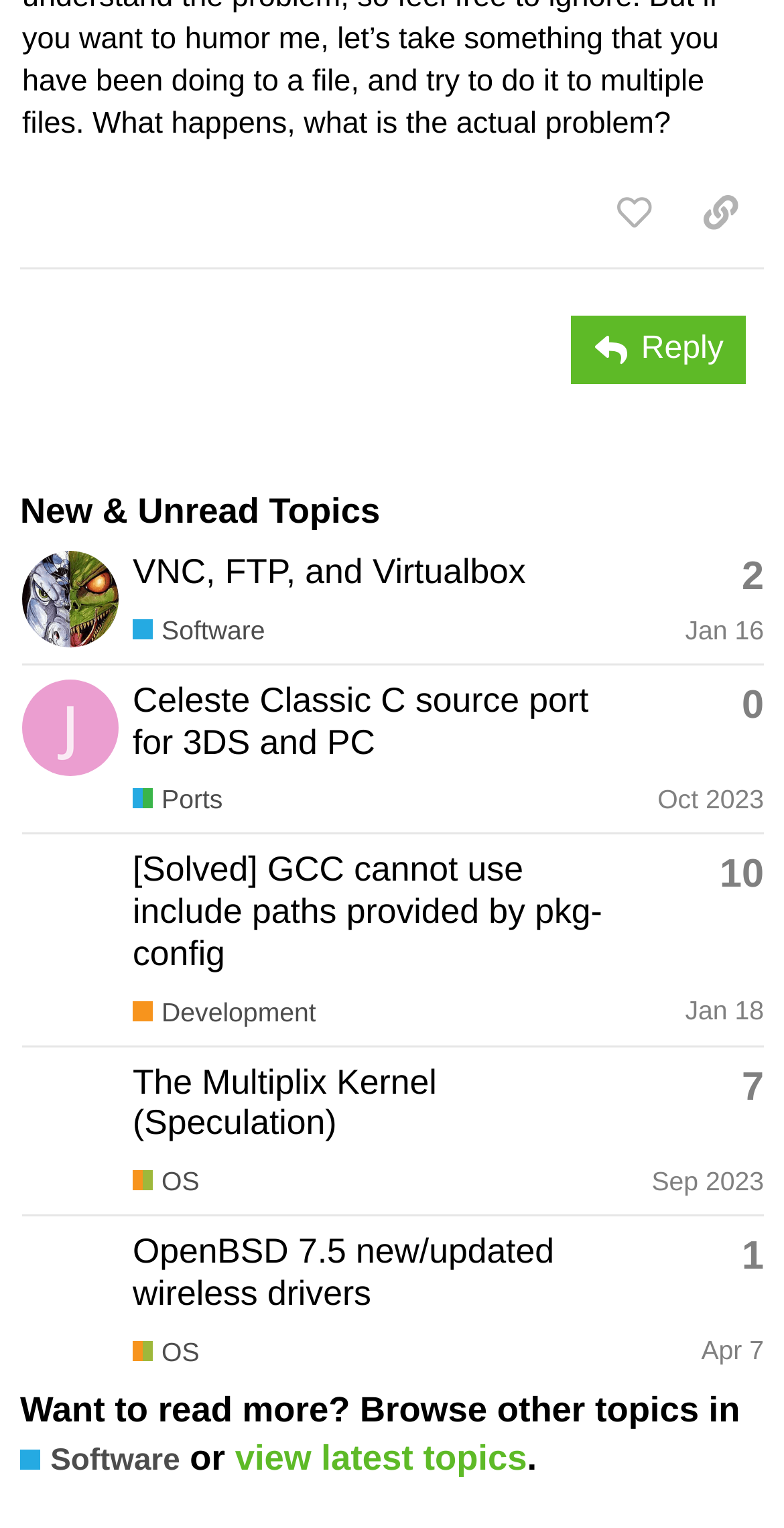Determine the coordinates of the bounding box that should be clicked to complete the instruction: "Browse topics related to software that runs under Haiku". The coordinates should be represented by four float numbers between 0 and 1: [left, top, right, bottom].

[0.169, 0.403, 0.338, 0.423]